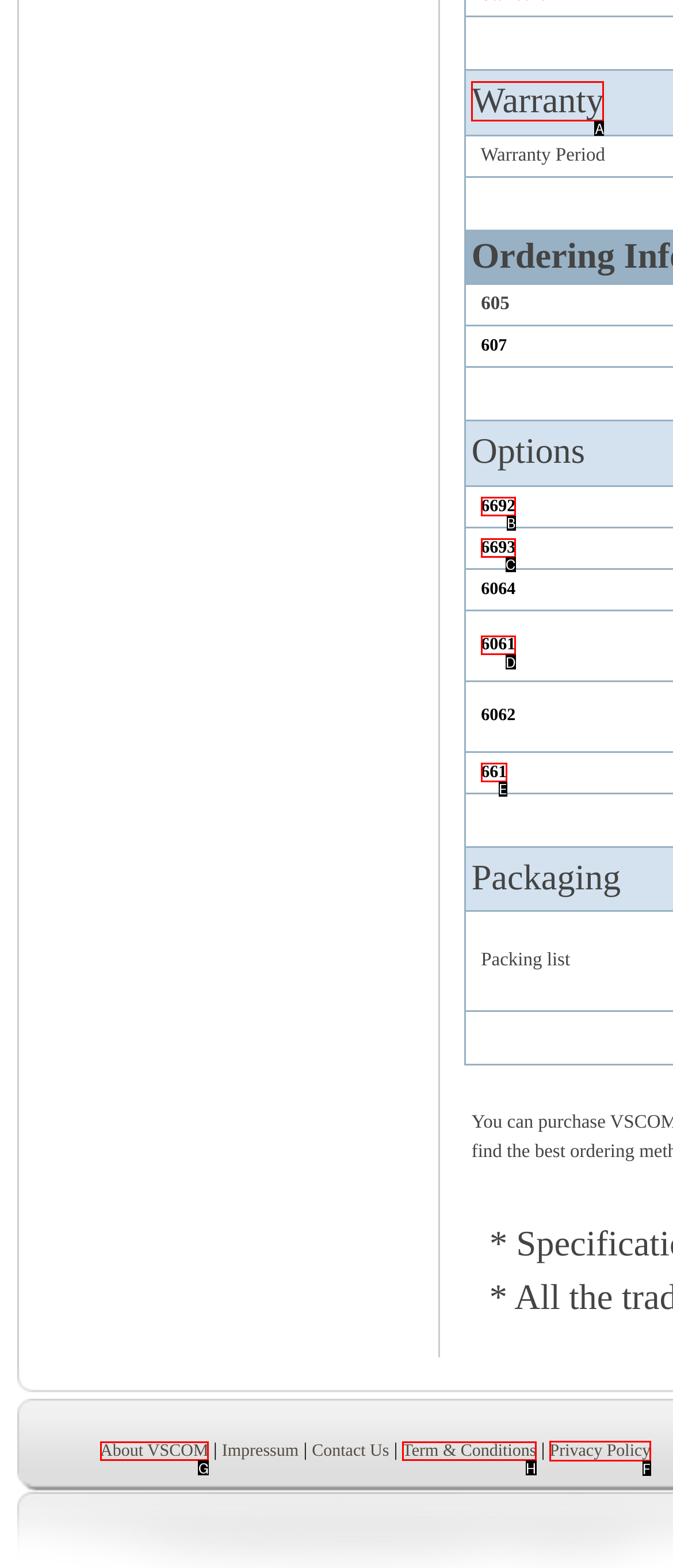Choose the HTML element that should be clicked to achieve this task: Read Privacy Policy
Respond with the letter of the correct choice.

F